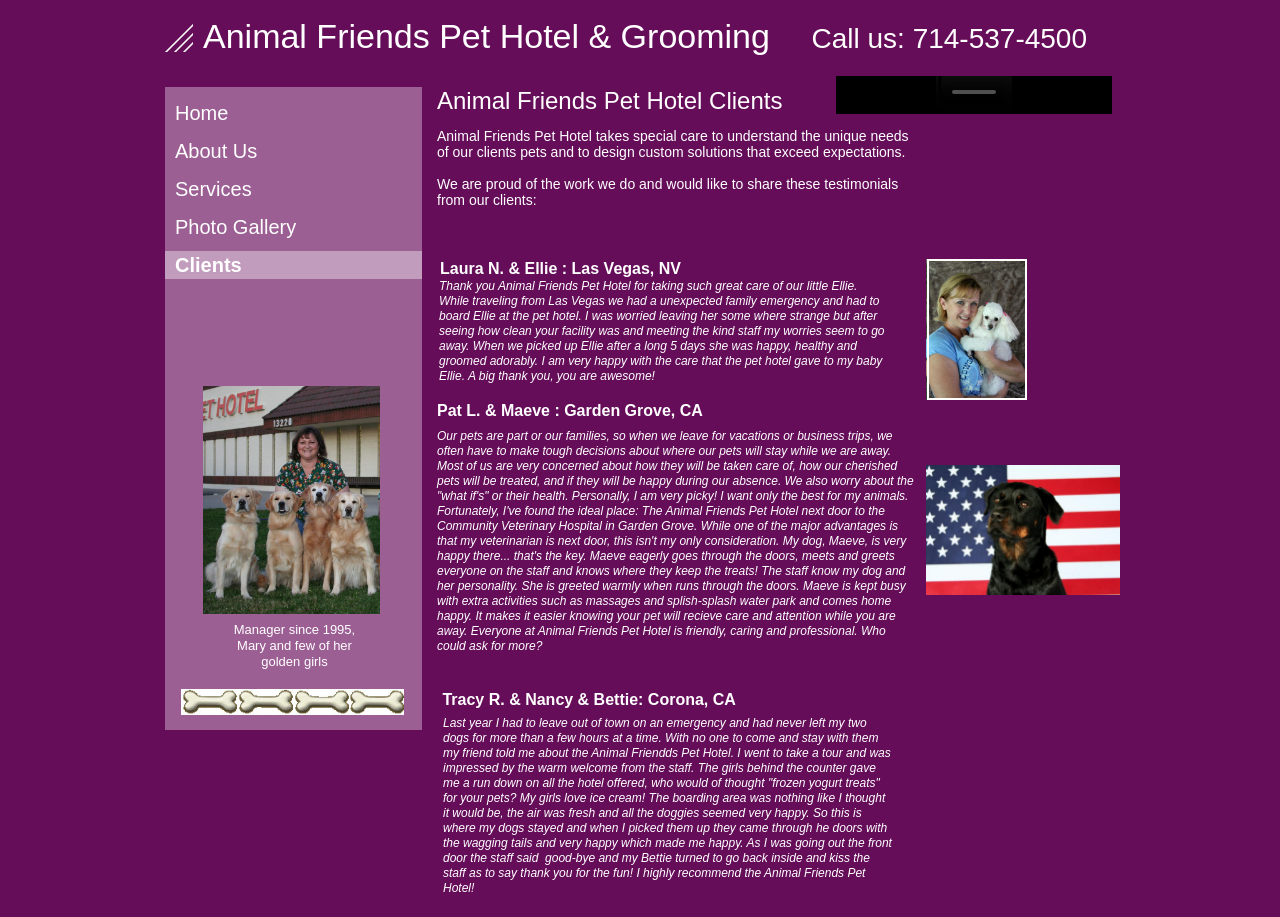Generate an in-depth caption that captures all aspects of the webpage.

The webpage is about Animal Friends Pet Hotel, a pet boarding and grooming service. At the top of the page, there is a header section with the business name "Animal Friends Pet Hotel & Grooming" and a call-to-action "Call us: 714-537-4500". Below the header, there is a navigation menu with links to different sections of the website, including "Home", "About Us", "Services", "Photo Gallery", and "Clients".

The main content of the page is dedicated to showcasing testimonials from satisfied clients. There are three testimonials, each with a photo of the client's pet and a quote about their experience with Animal Friends Pet Hotel. The testimonials are from Laura N. & Ellie, Pat L. & Maeve, and Tracy R. & Nancy & Bettie. Each testimonial describes the client's positive experience with the pet hotel, including the cleanliness of the facility, the kindness of the staff, and the happiness of their pets during their stay.

To the right of the testimonials, there is a section with a photo of the pet hotel's manager, Mary, with some of her golden retrievers. Below this section, there is a table with some information, but the content is not specified.

At the bottom of the page, there is a footer section with some additional information or links, but the content is not specified. Overall, the webpage is designed to showcase the services and benefits of Animal Friends Pet Hotel, with a focus on the positive experiences of its clients.